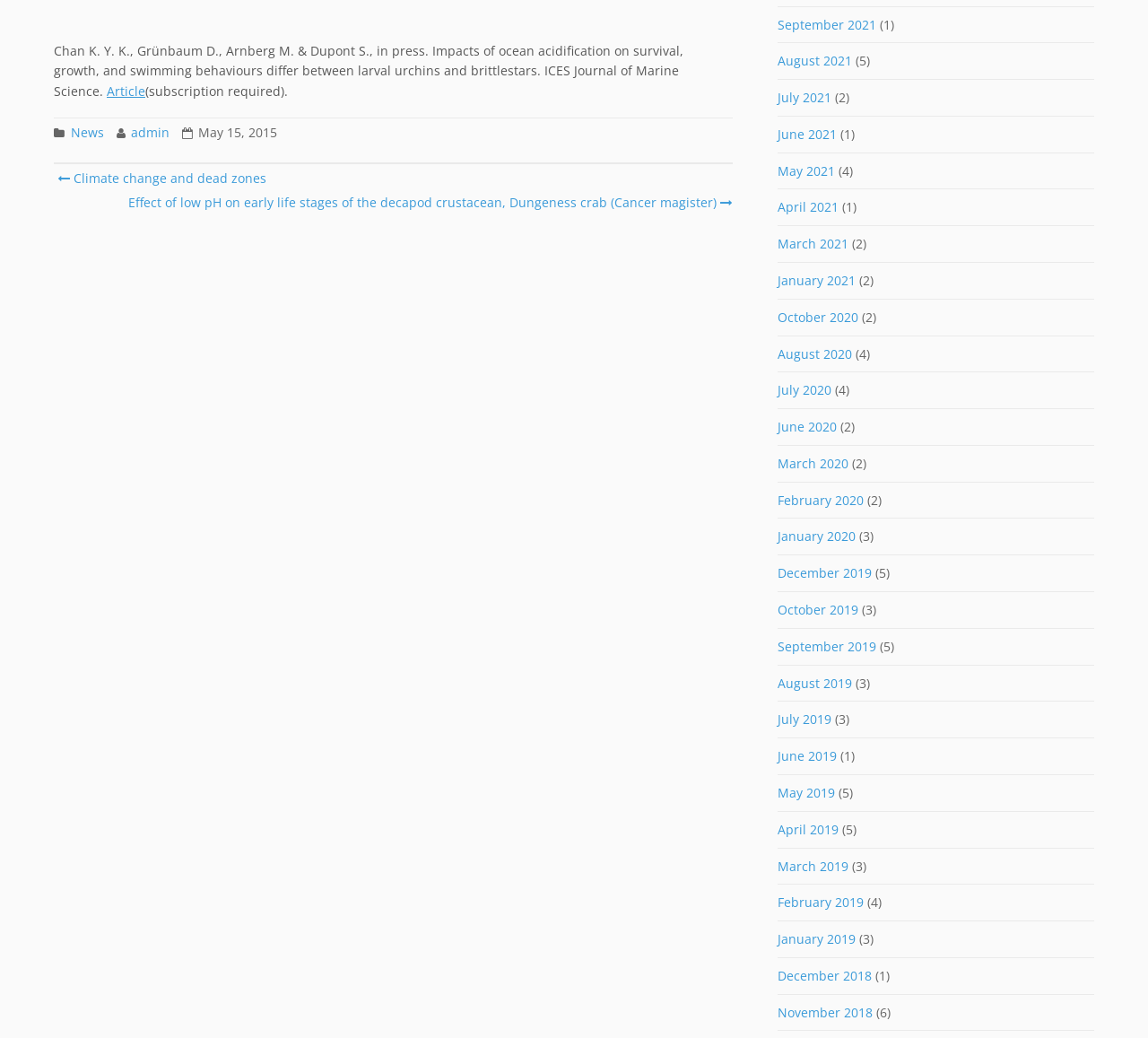How many posts are there in September 2019?
Kindly offer a comprehensive and detailed response to the question.

I found the number of posts in September 2019 by looking at the link element with ID 472, which contains the text 'September 2019'. The adjacent StaticText element with ID 473 contains the text '(5)', indicating that there are 5 posts in September 2019.